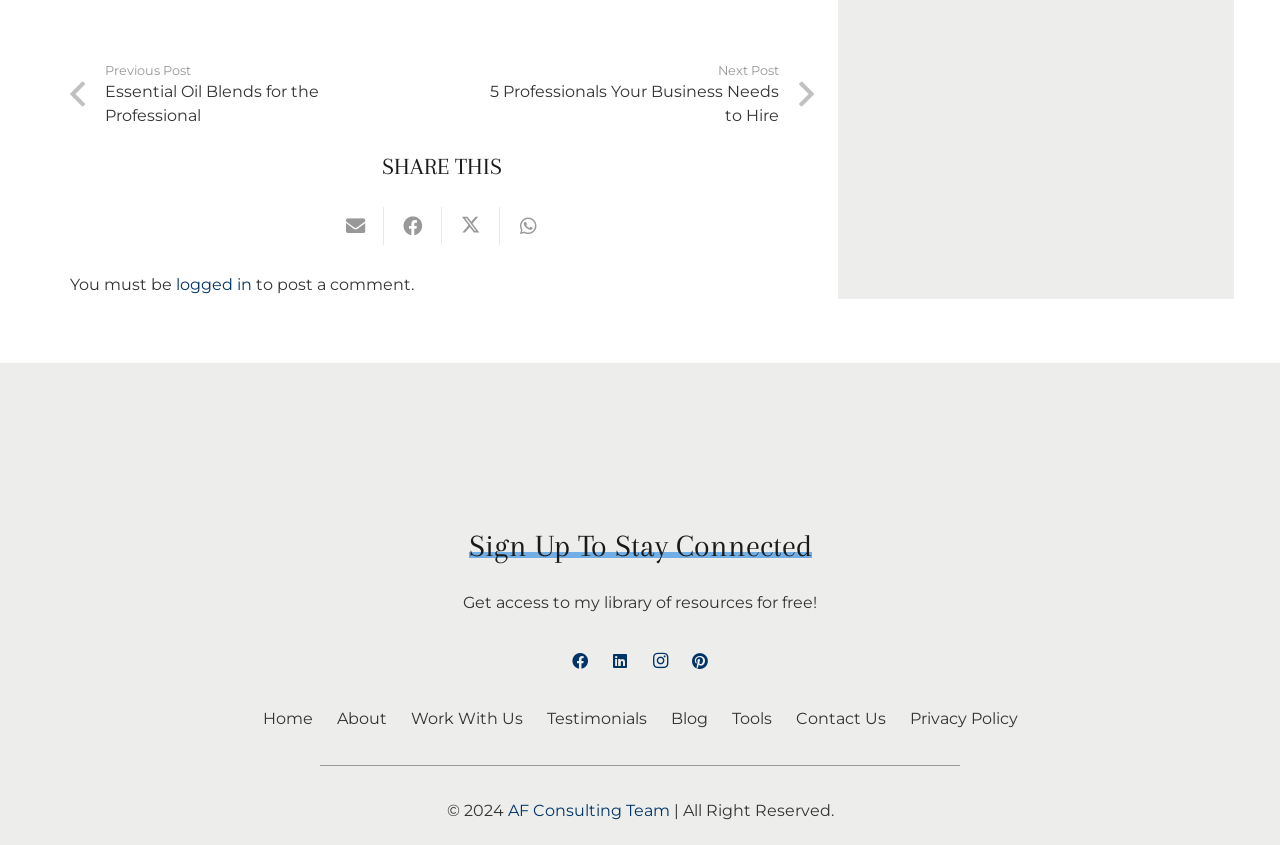Determine the bounding box coordinates of the clickable element to complete this instruction: "Click on the 'Previous Post' link". Provide the coordinates in the format of four float numbers between 0 and 1, [left, top, right, bottom].

[0.055, 0.072, 0.345, 0.151]